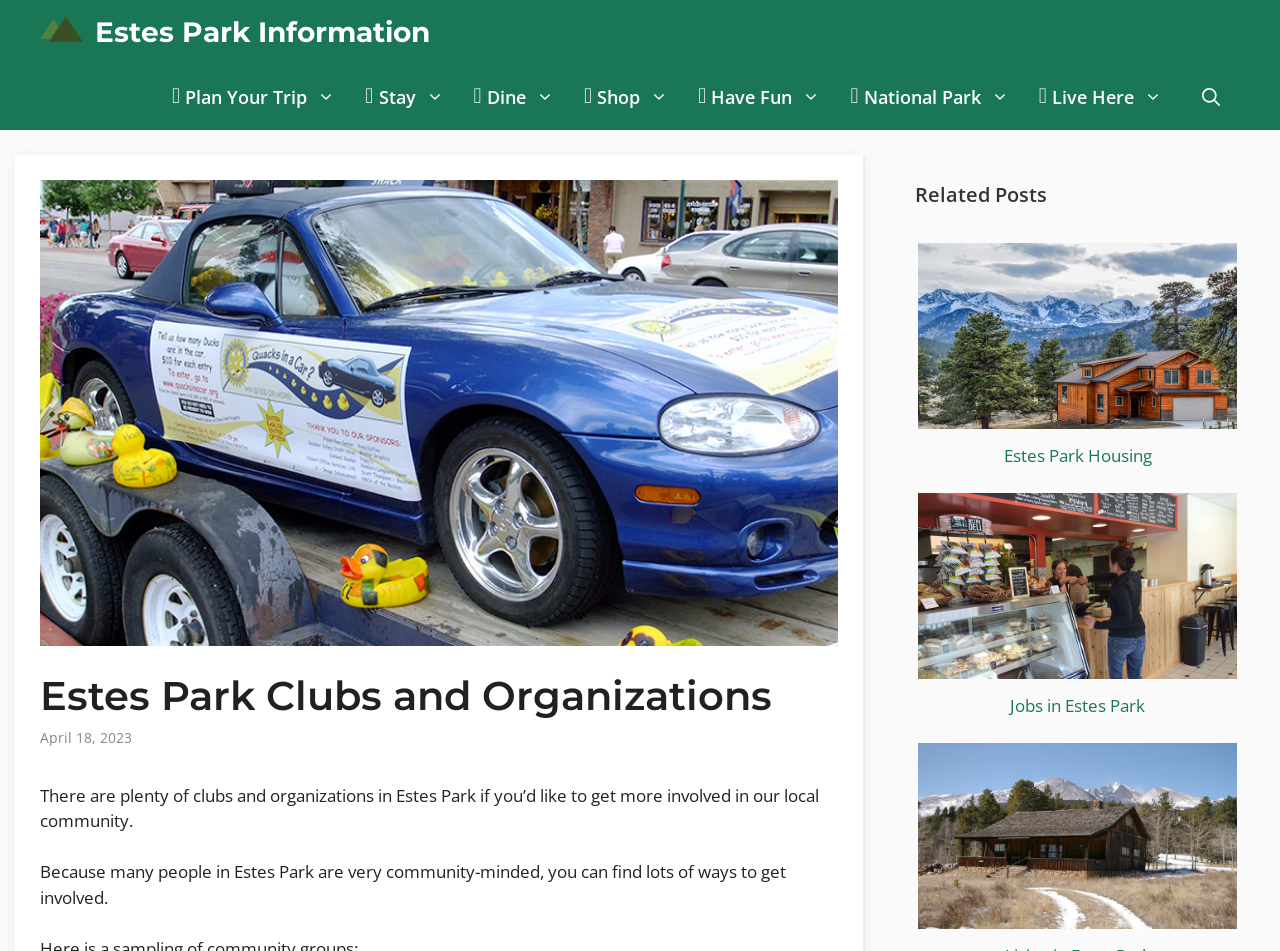How many links are in the primary navigation?
Provide a concise answer using a single word or phrase based on the image.

9